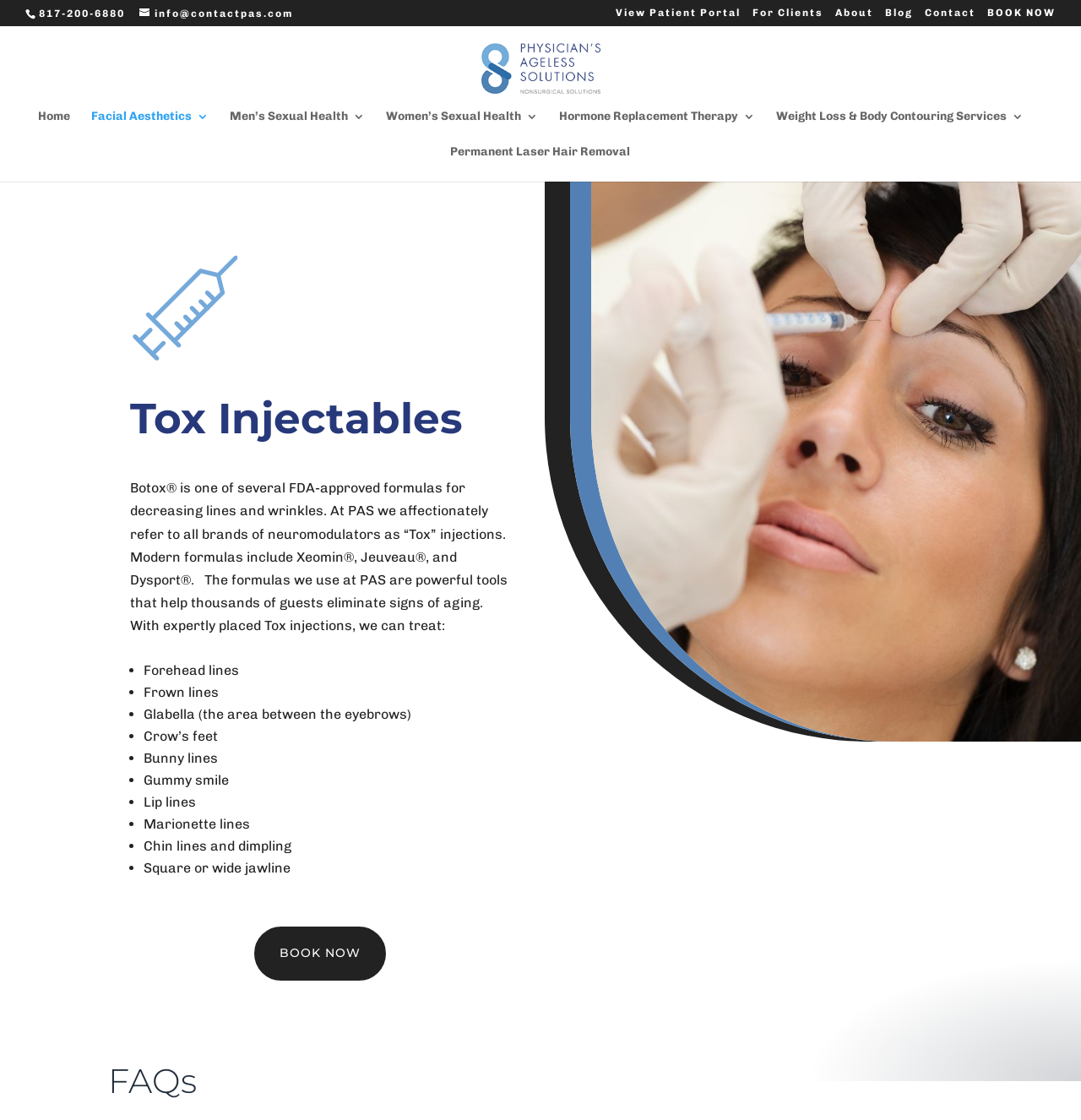Please reply to the following question with a single word or a short phrase:
What is the name of the formula used to decrease lines and wrinkles?

Botox